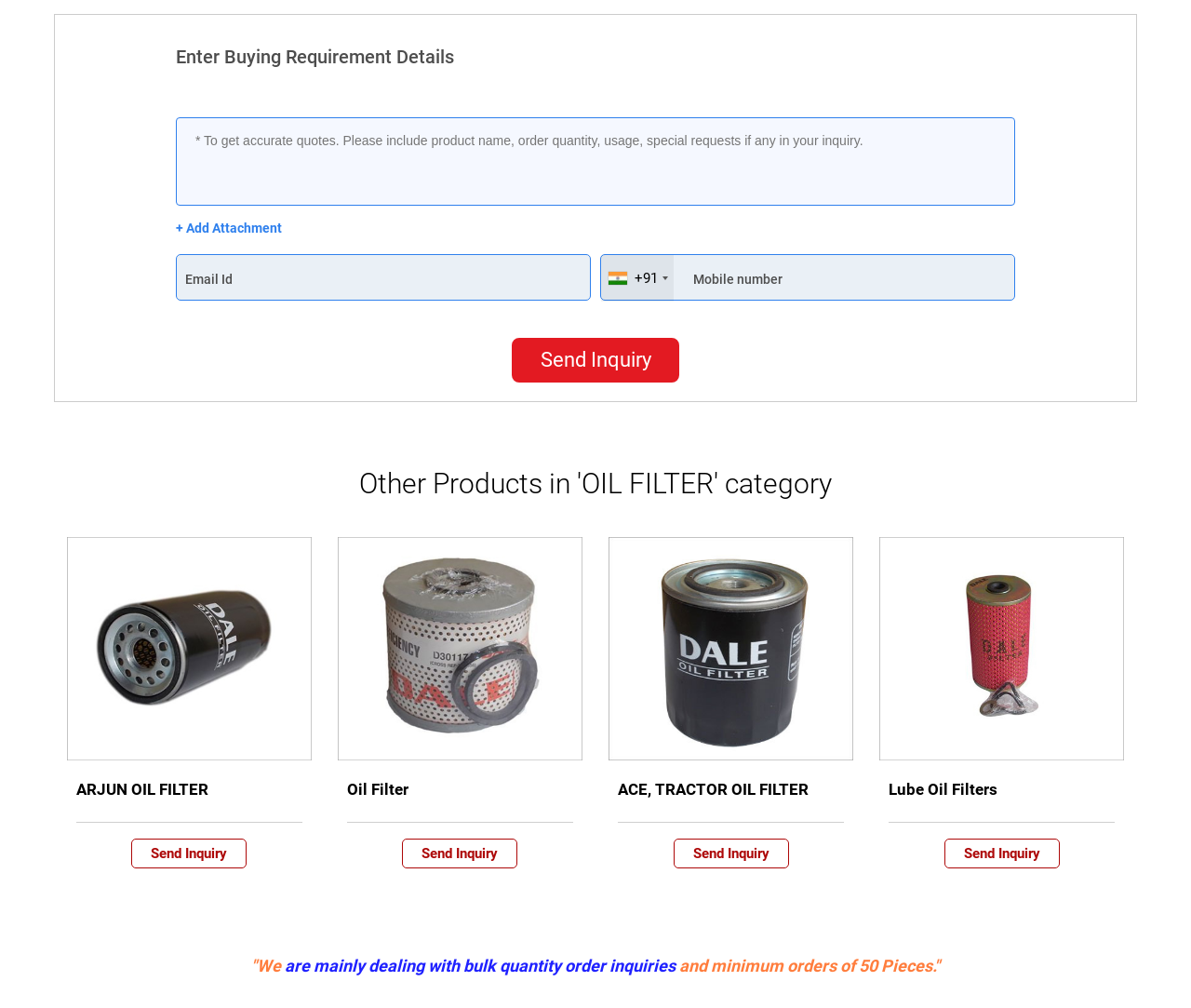Can you pinpoint the bounding box coordinates for the clickable element required for this instruction: "Add an attachment"? The coordinates should be four float numbers between 0 and 1, i.e., [left, top, right, bottom].

[0.148, 0.218, 0.237, 0.235]